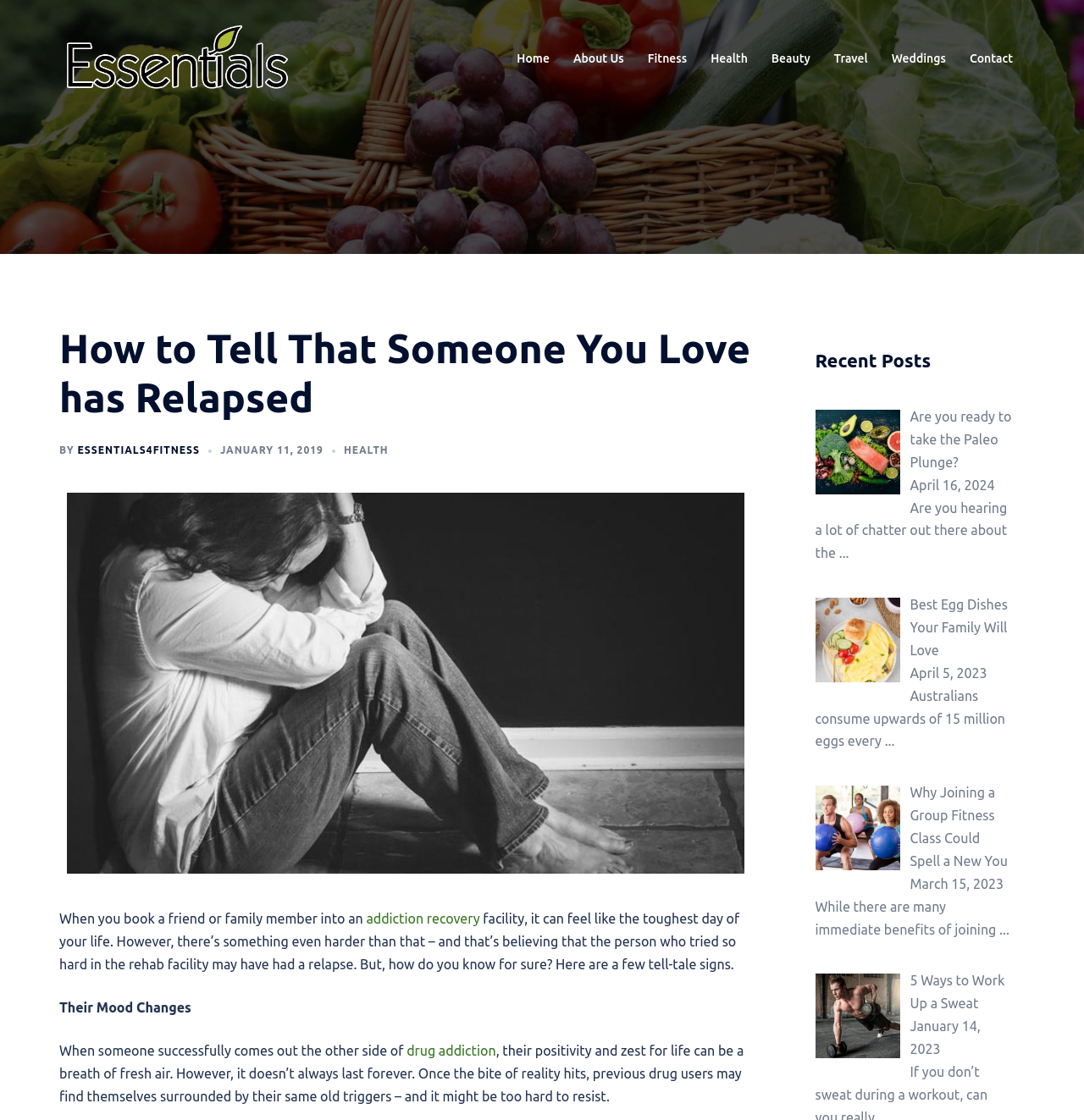Please mark the clickable region by giving the bounding box coordinates needed to complete this instruction: "Visit kp.org".

None